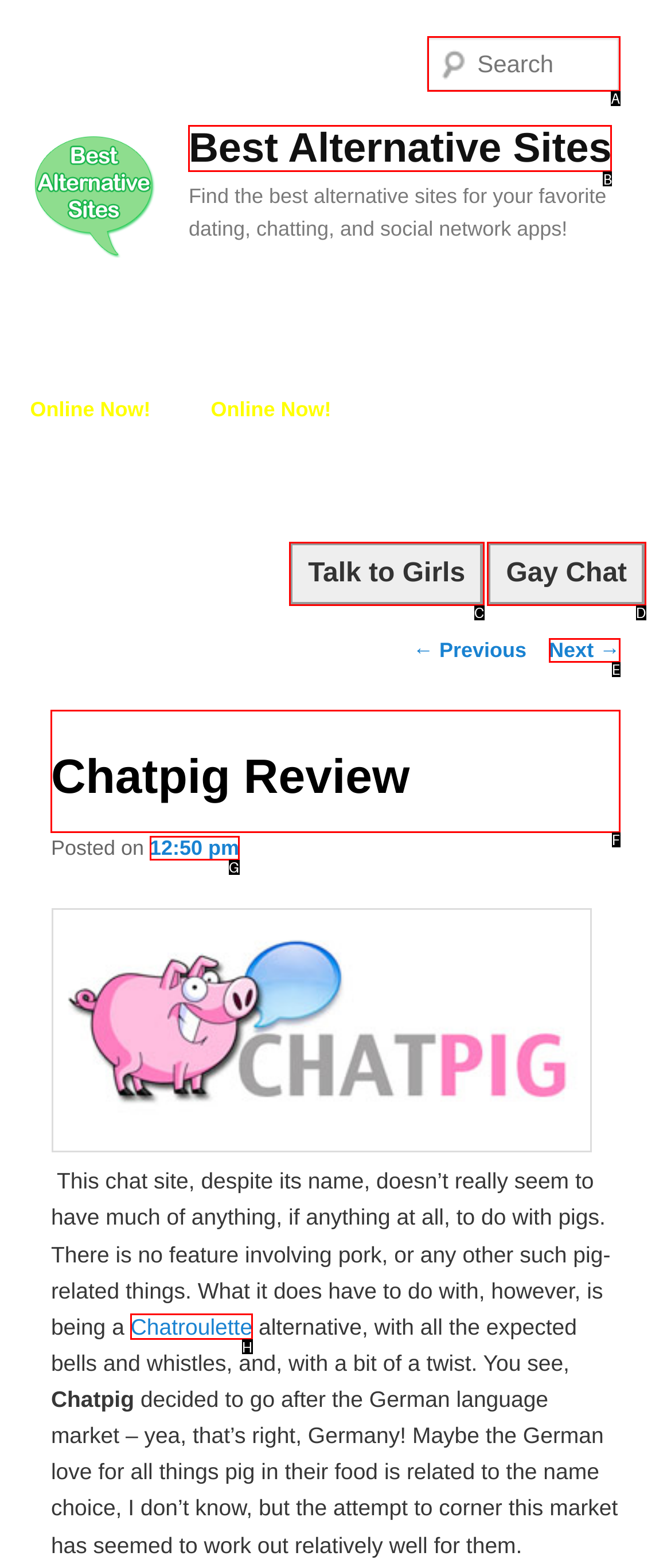Select the HTML element that should be clicked to accomplish the task: Read the Chatpig Review Reply with the corresponding letter of the option.

F